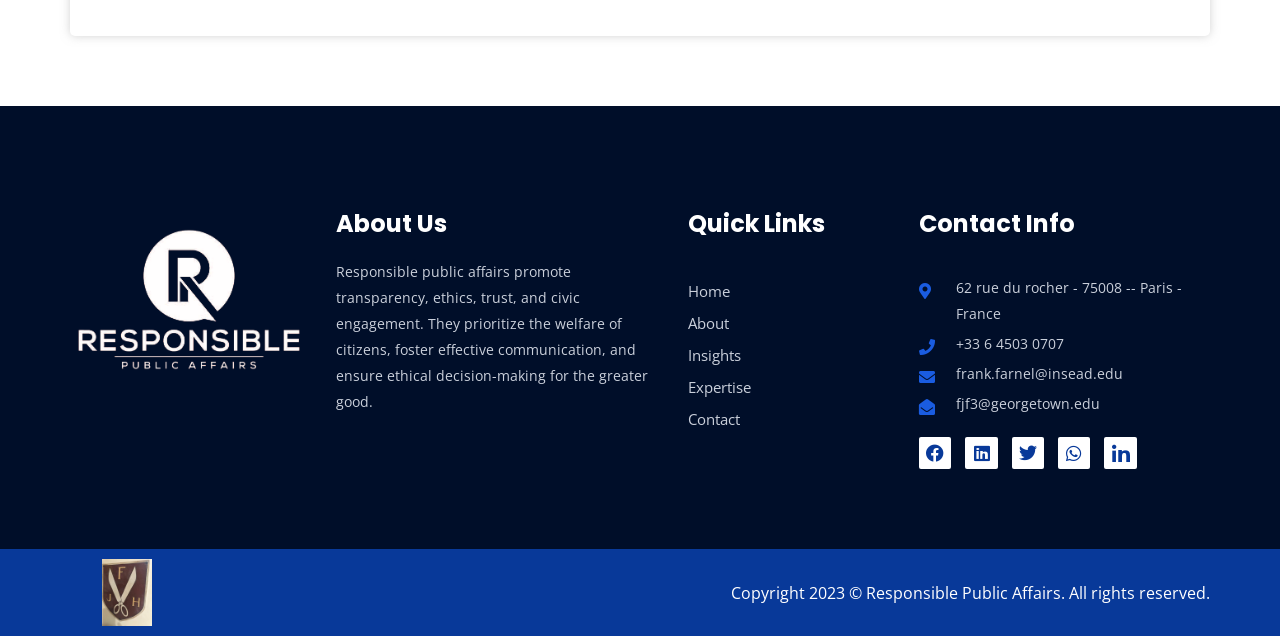What is the address of the organization?
Refer to the image and answer the question using a single word or phrase.

62 rue du rocher - 75008 Paris - France